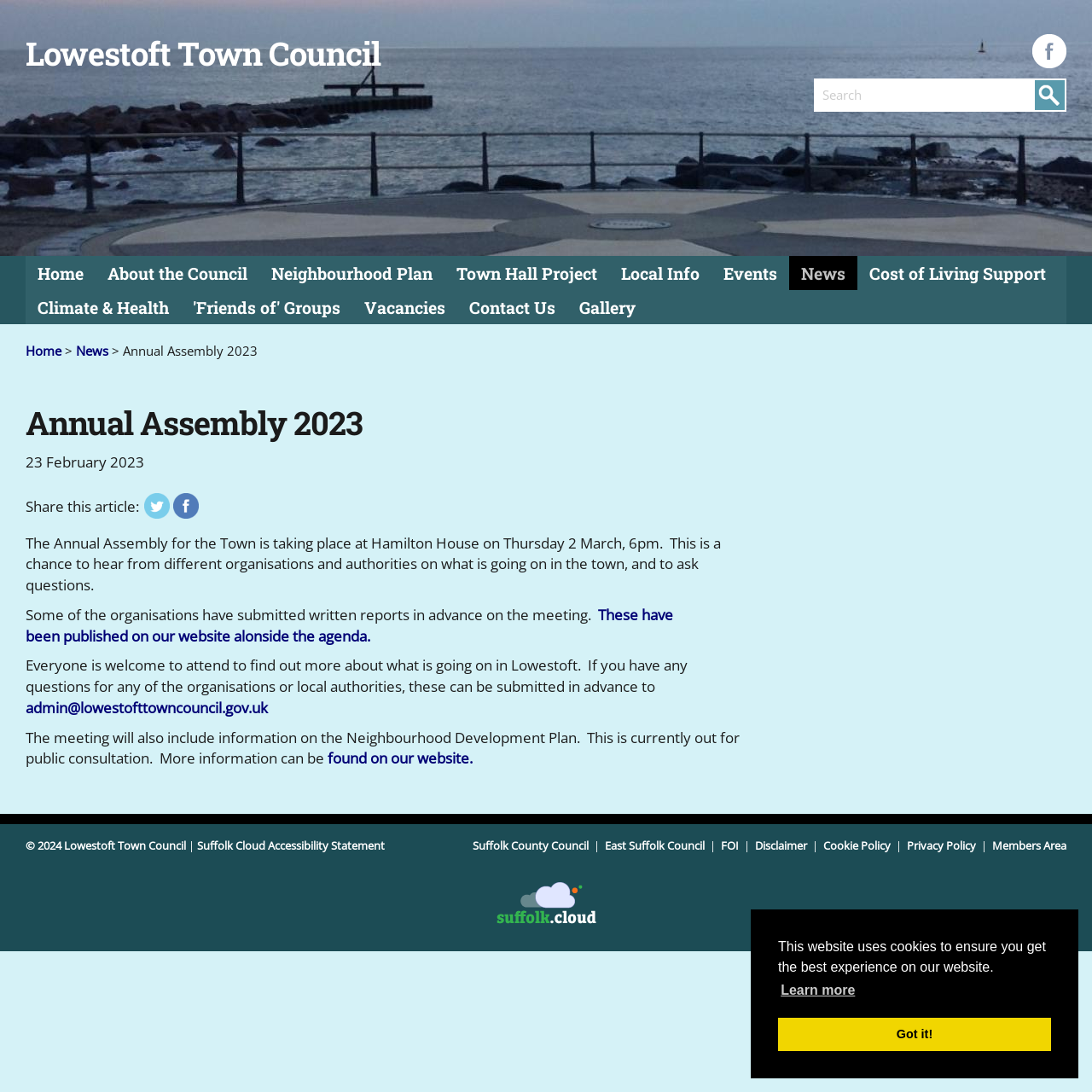Answer the following in one word or a short phrase: 
What is the name of the website mentioned in the footer area?

Suffolk Cloud